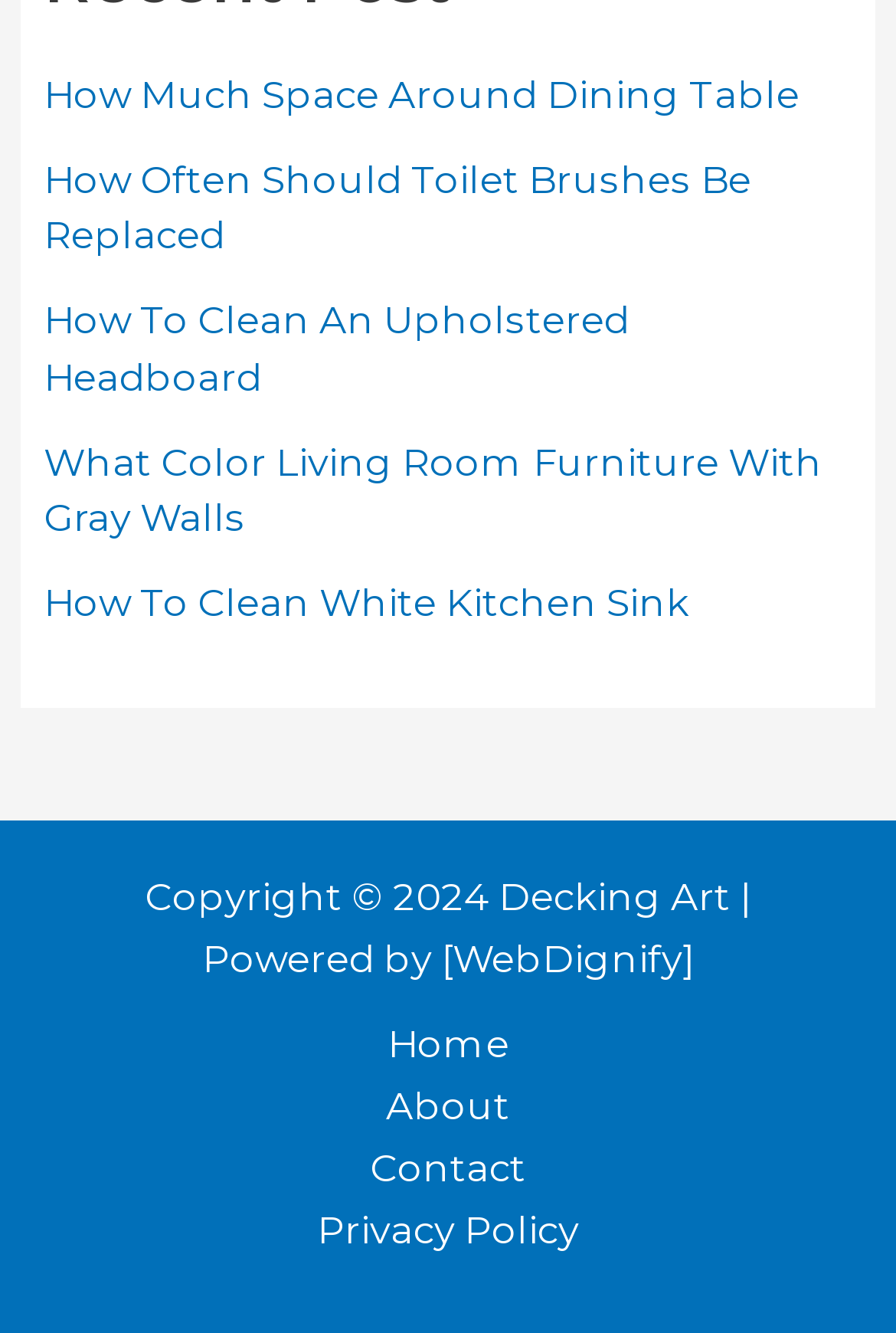What is the topic of the first link?
Please answer the question with a single word or phrase, referencing the image.

Dining Table